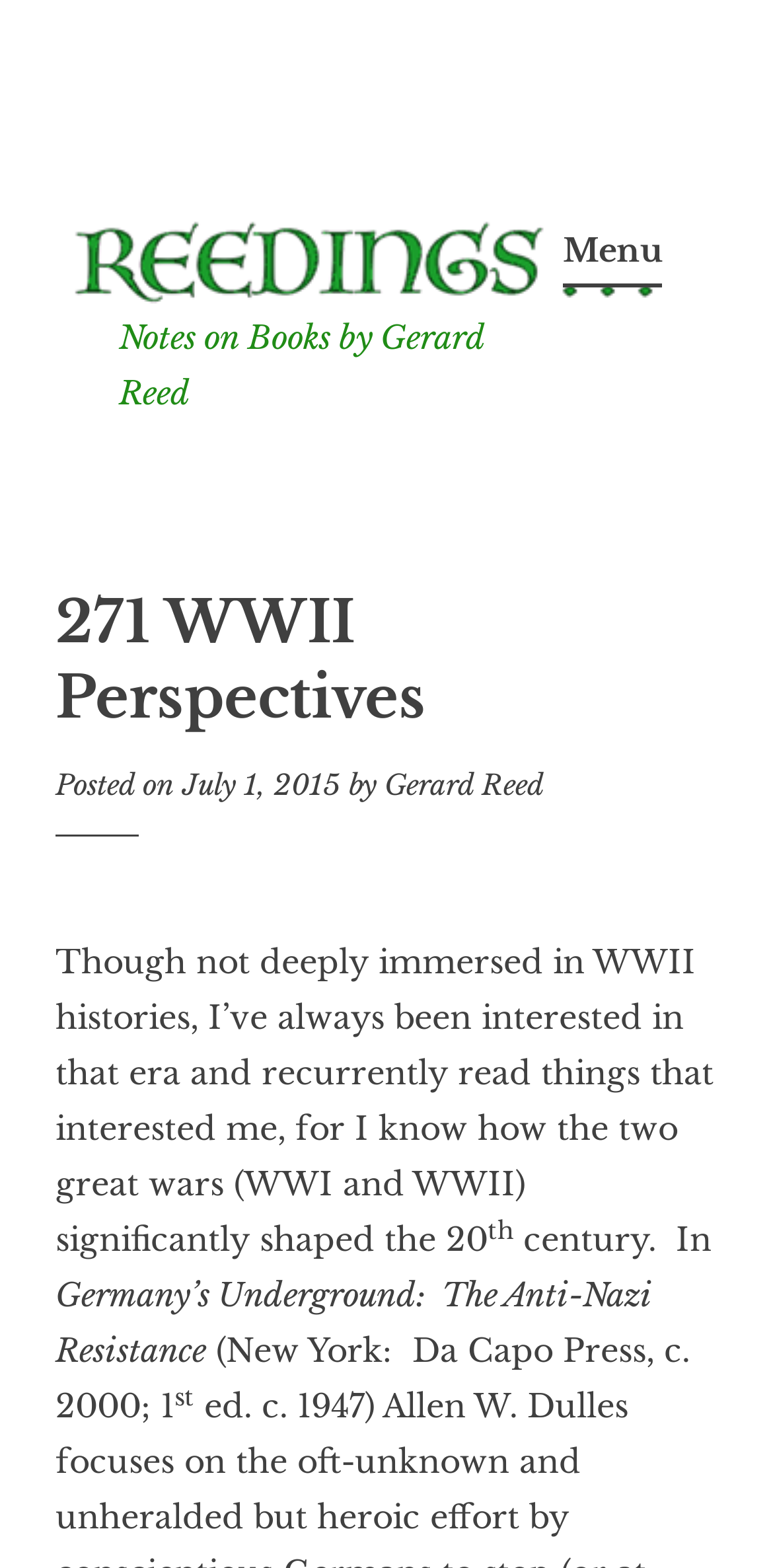What is the title of the book being discussed?
Could you give a comprehensive explanation in response to this question?

The title of the book can be found in the static text 'Germany’s Underground: The Anti-Nazi Resistance' which is located in the main content section of the webpage.